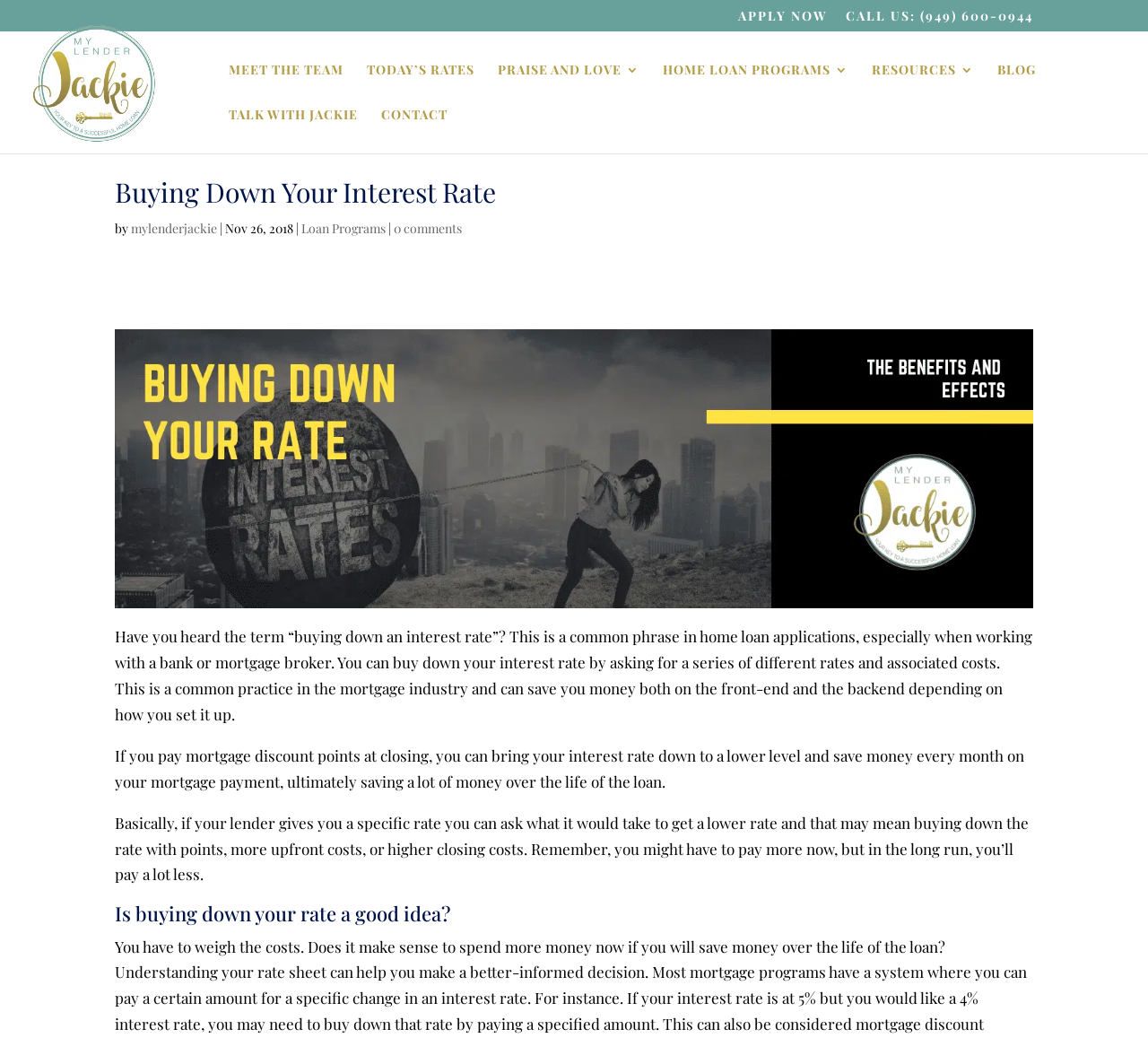What is the purpose of buying down an interest rate?
Based on the image, provide a one-word or brief-phrase response.

To save money